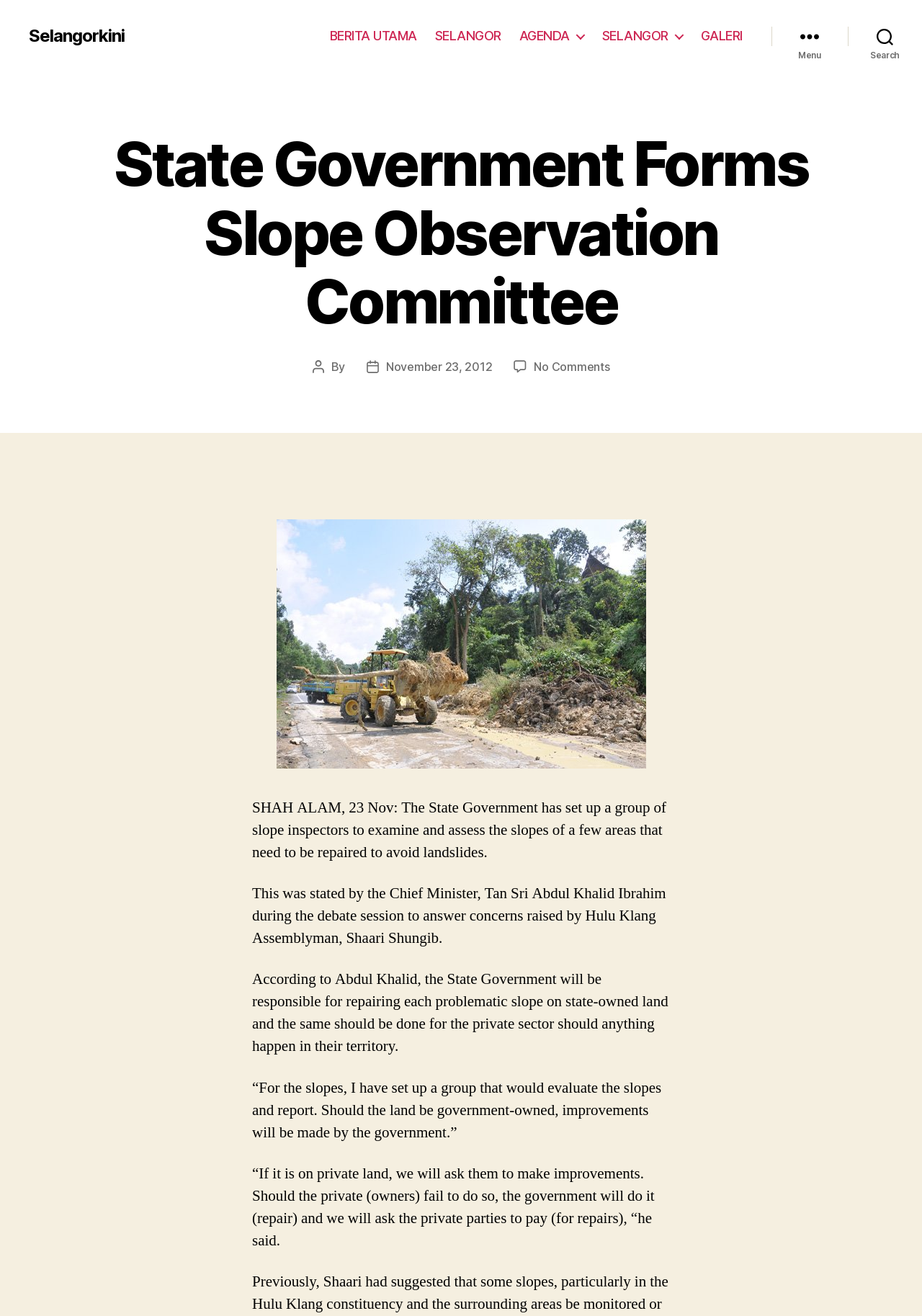Please provide a short answer using a single word or phrase for the question:
What is the date of the article?

November 23, 2012